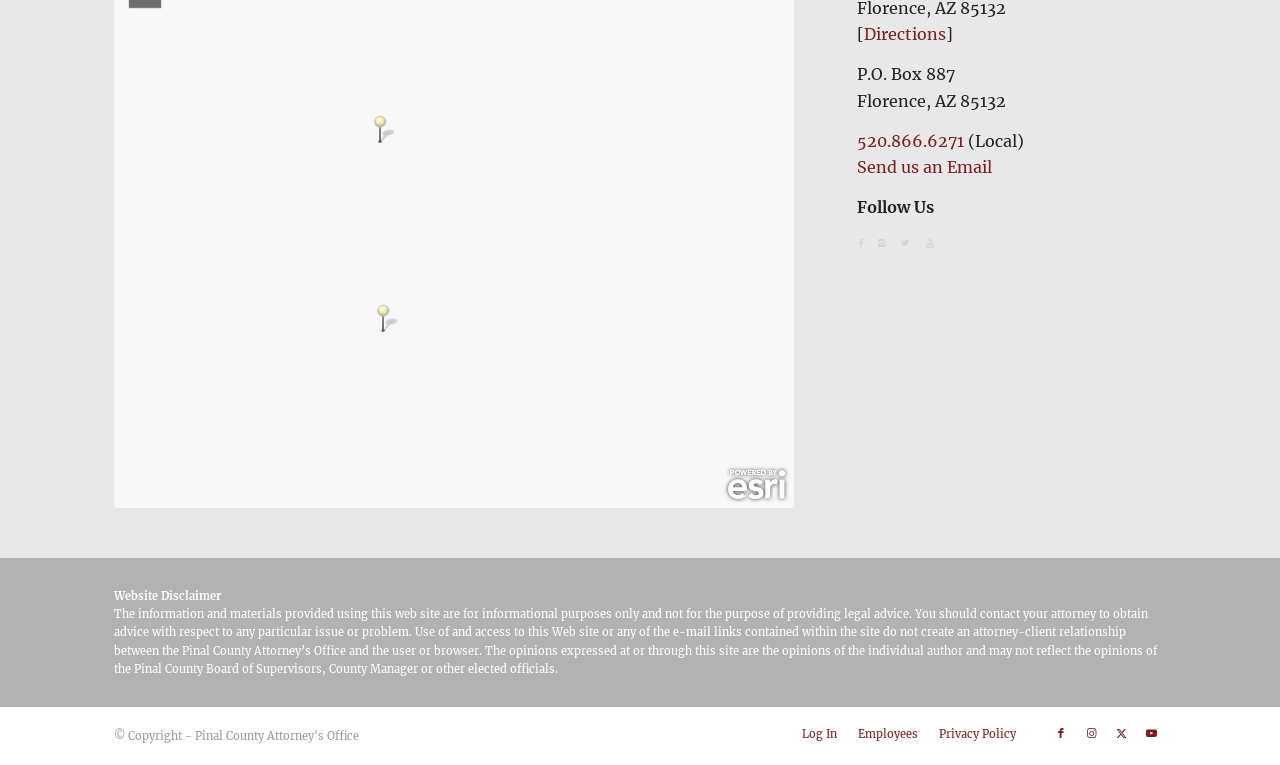Identify the bounding box coordinates of the element that should be clicked to fulfill this task: "Click Directions". The coordinates should be provided as four float numbers between 0 and 1, i.e., [left, top, right, bottom].

[0.675, 0.032, 0.739, 0.058]